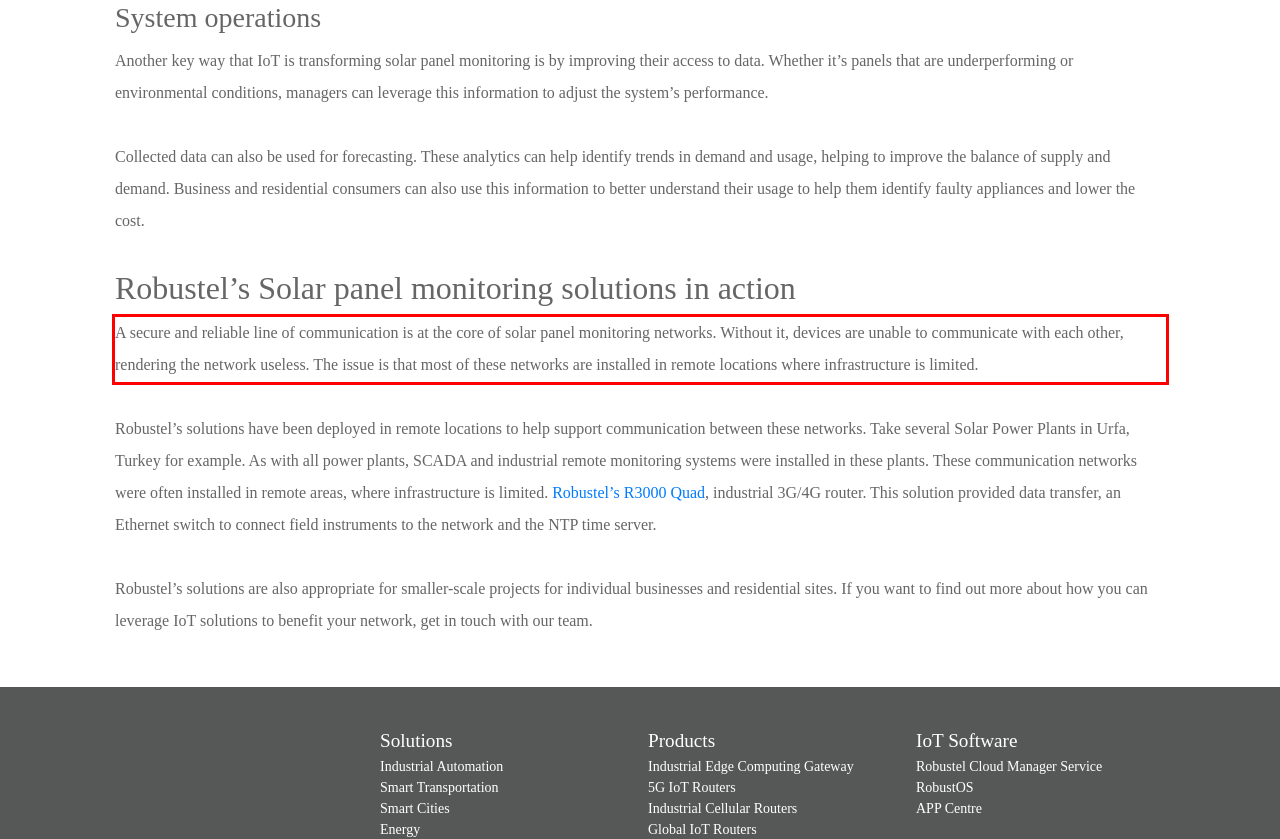By examining the provided screenshot of a webpage, recognize the text within the red bounding box and generate its text content.

A secure and reliable line of communication is at the core of solar panel monitoring networks. Without it, devices are unable to communicate with each other, rendering the network useless. The issue is that most of these networks are installed in remote locations where infrastructure is limited.